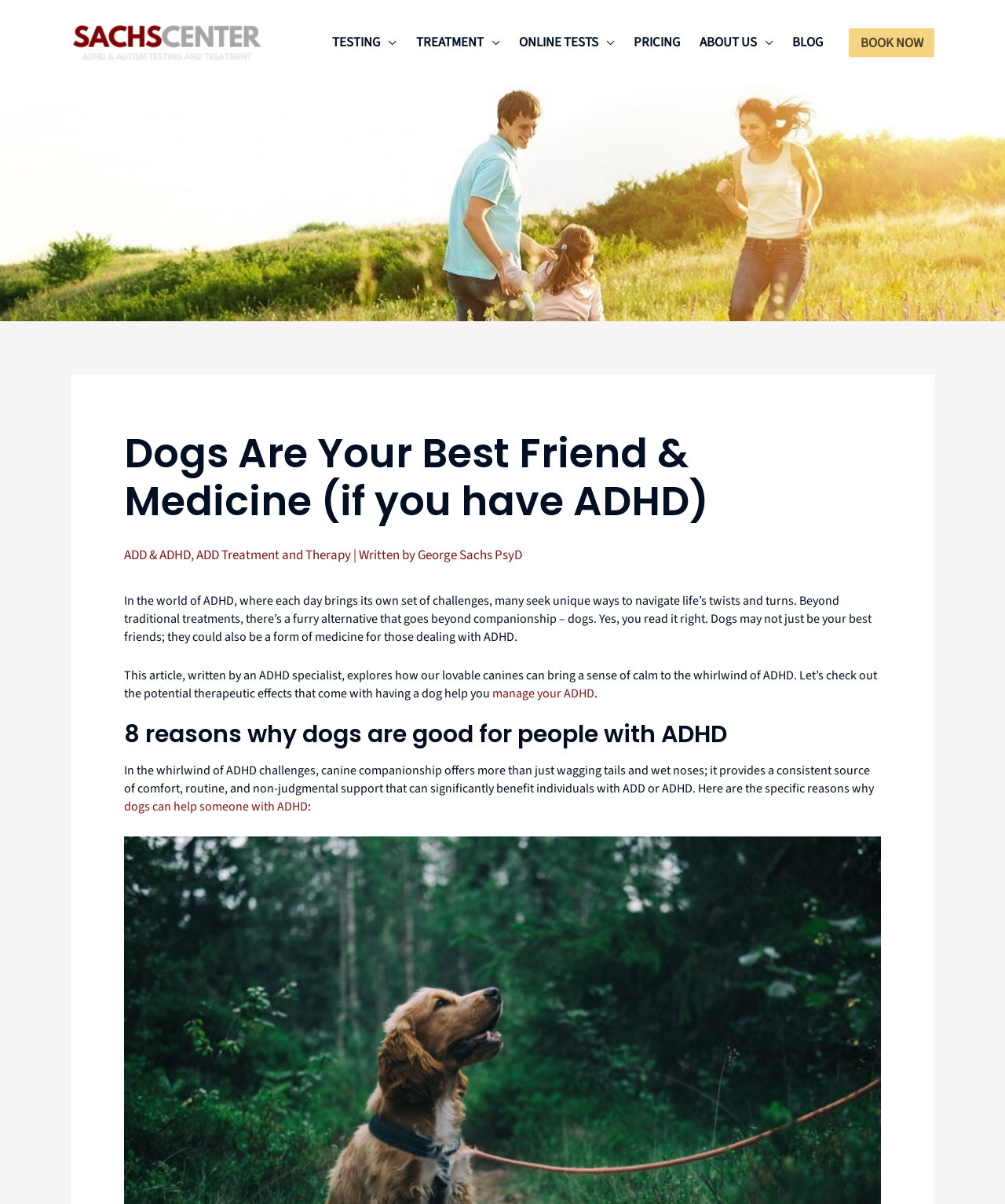What is the name of the author of the article?
Answer the question with a single word or phrase, referring to the image.

George Sachs PsyD